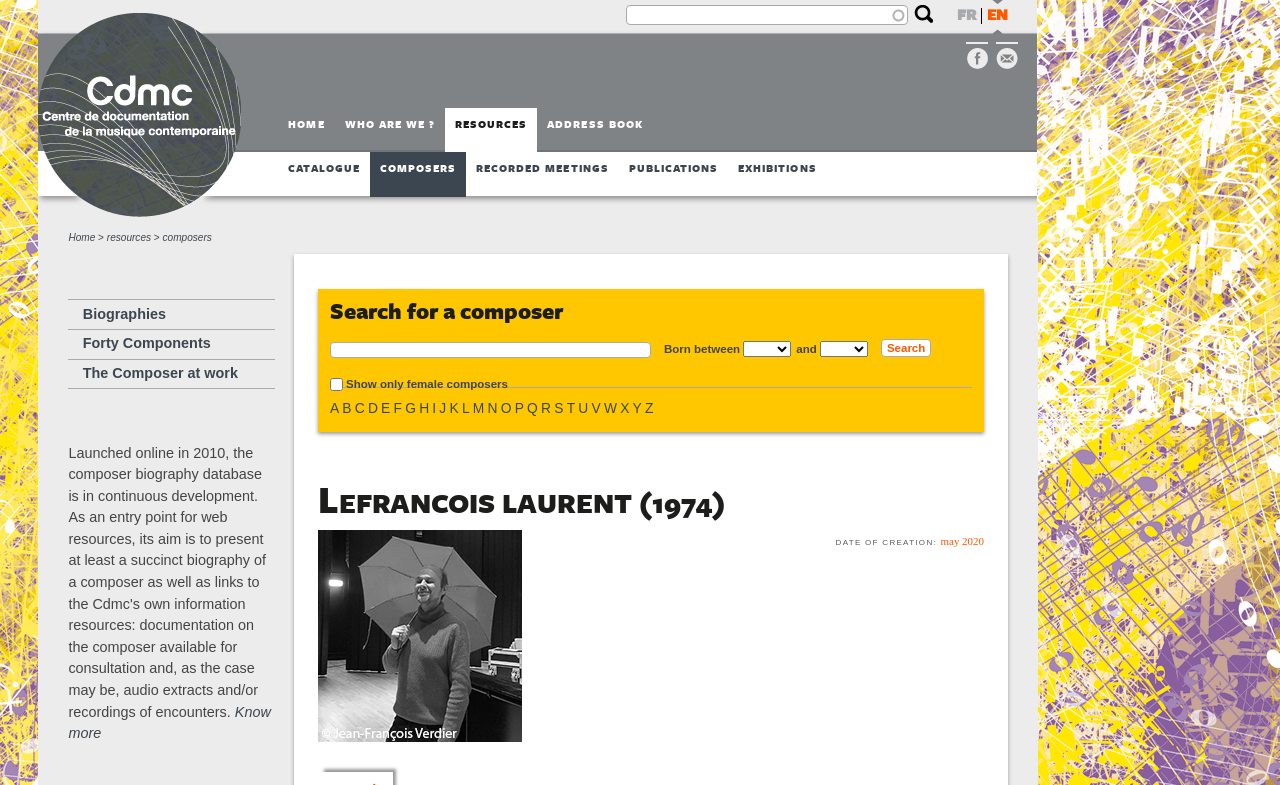Provide a thorough description of this webpage.

This webpage is about LEFRANCOIS Laurent, a composer born in 1974, and is part of the Centre de documentation de la musique contemporaine. At the top, there is a navigation menu with links to HOME, WHO ARE WE?, RESOURCES, CATALOGUE, COMPOSERS, RECORDED MEETINGS, PUBLICATIONS, and EXHIBITIONS. Below this menu, there is a search form with a search box and a search button.

On the left side, there is a section with links to different resources, including ADDRESS BOOK and language options EN and FR. Below this section, there is a heading "You are here" with links to HOME and RESOURCES.

The main content of the page is about LEFRANCOIS Laurent, with a heading "LEFRANCOIS LAURENT (1974)" and an image of the composer. There is also a section with a heading "Search for a composer" where users can search for composers by birth date and filter the results to show only female composers.

Below this section, there is an alphabetical list of links to composers, from A to Z. On the right side, there is a section with a heading "Biographie tabs" and a static text "DATE OF CREATION: may 2020".